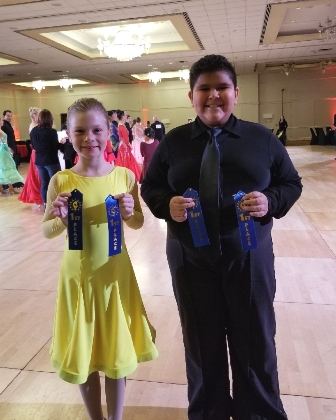Provide a one-word or short-phrase answer to the question:
What is the atmosphere of the competition?

Lively